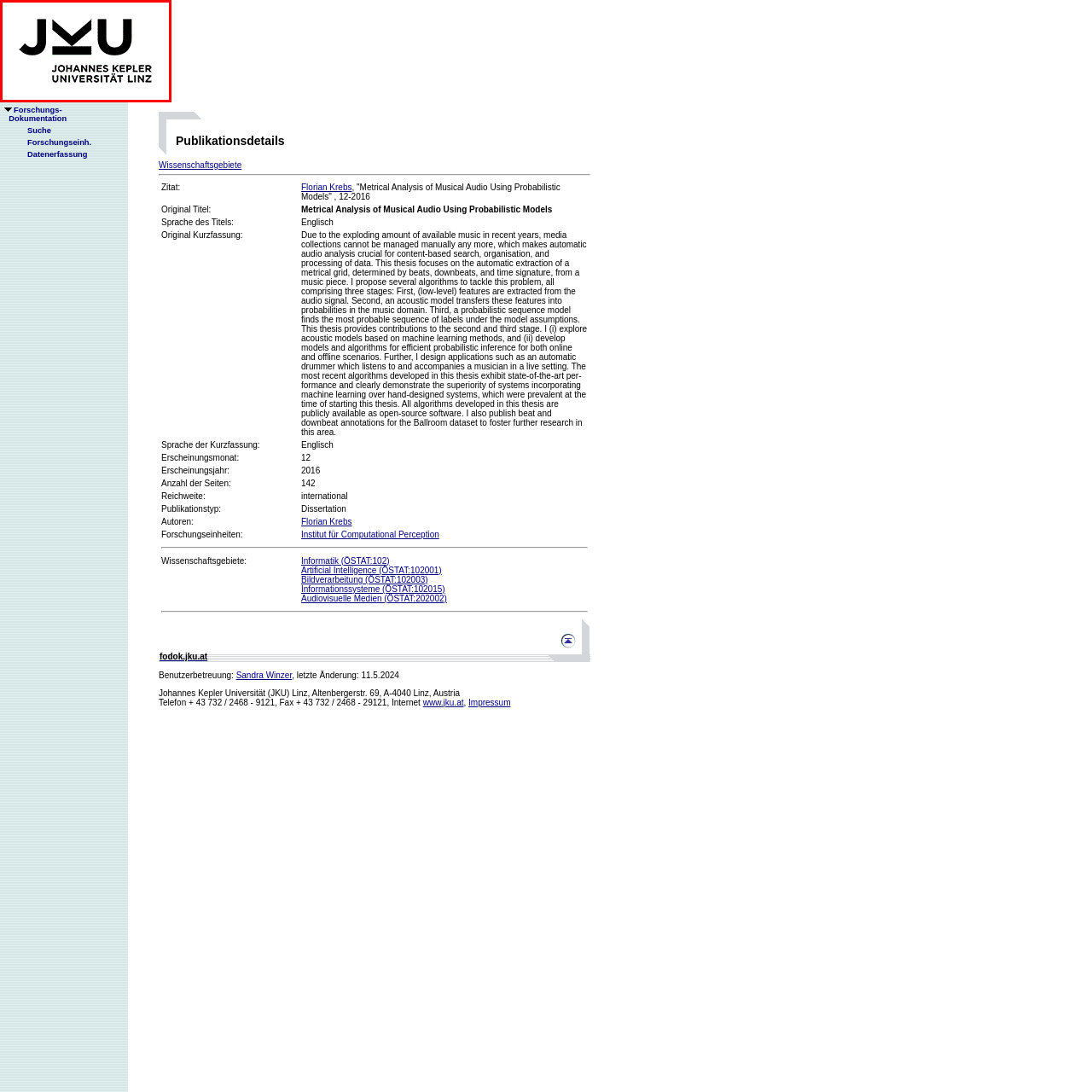What is the design aesthetic of the logo?
Inspect the image area outlined by the red bounding box and deliver a detailed response to the question, based on the elements you observe.

The logo incorporates a minimalist aesthetic, which is evident from the simple and clean design of the abbreviation 'JKU' and the full name of the university, creating a strong visual presence that underscores the university's identity and mission.